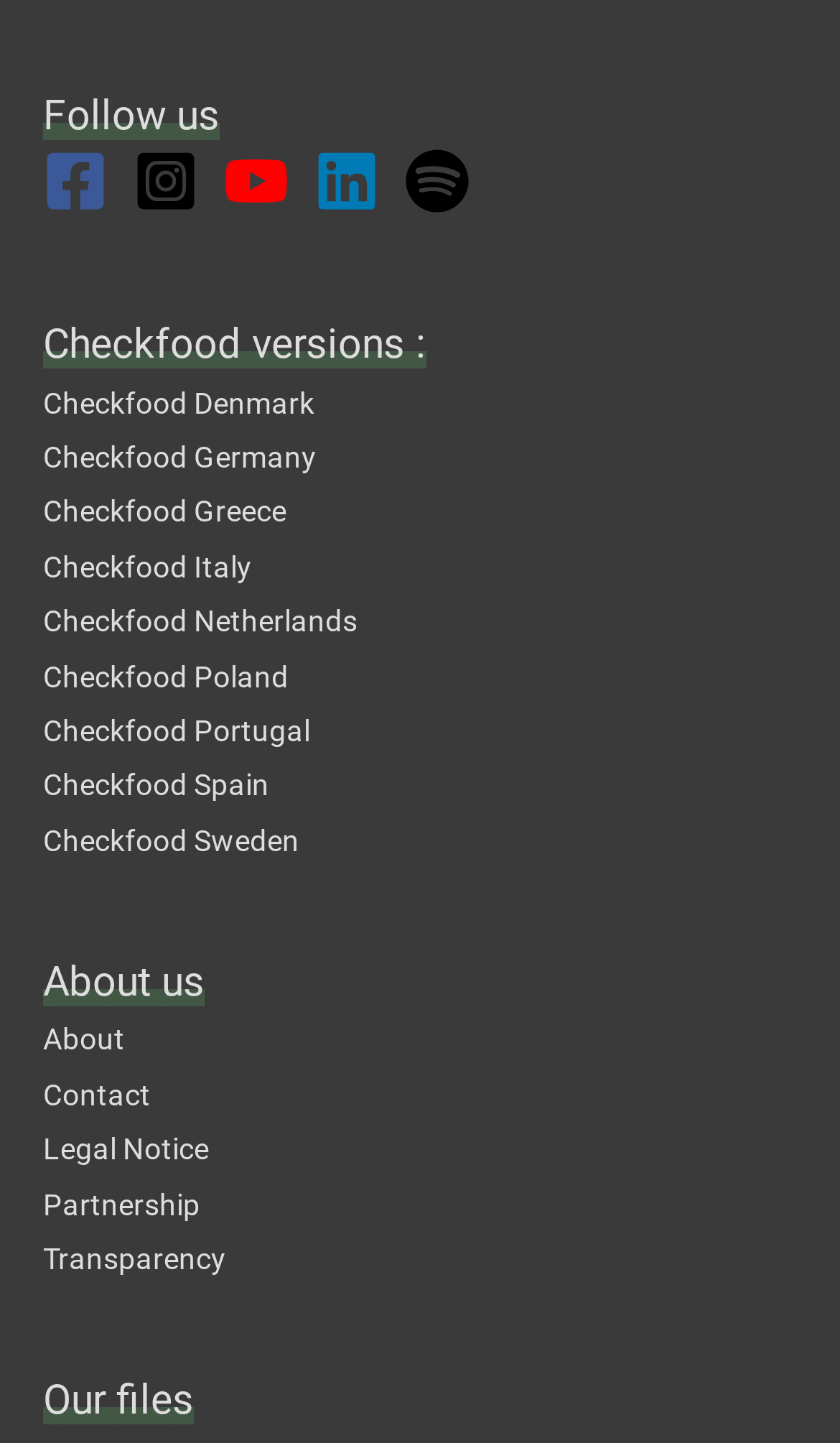Please find the bounding box coordinates of the element's region to be clicked to carry out this instruction: "Contact us".

[0.051, 0.746, 0.179, 0.77]